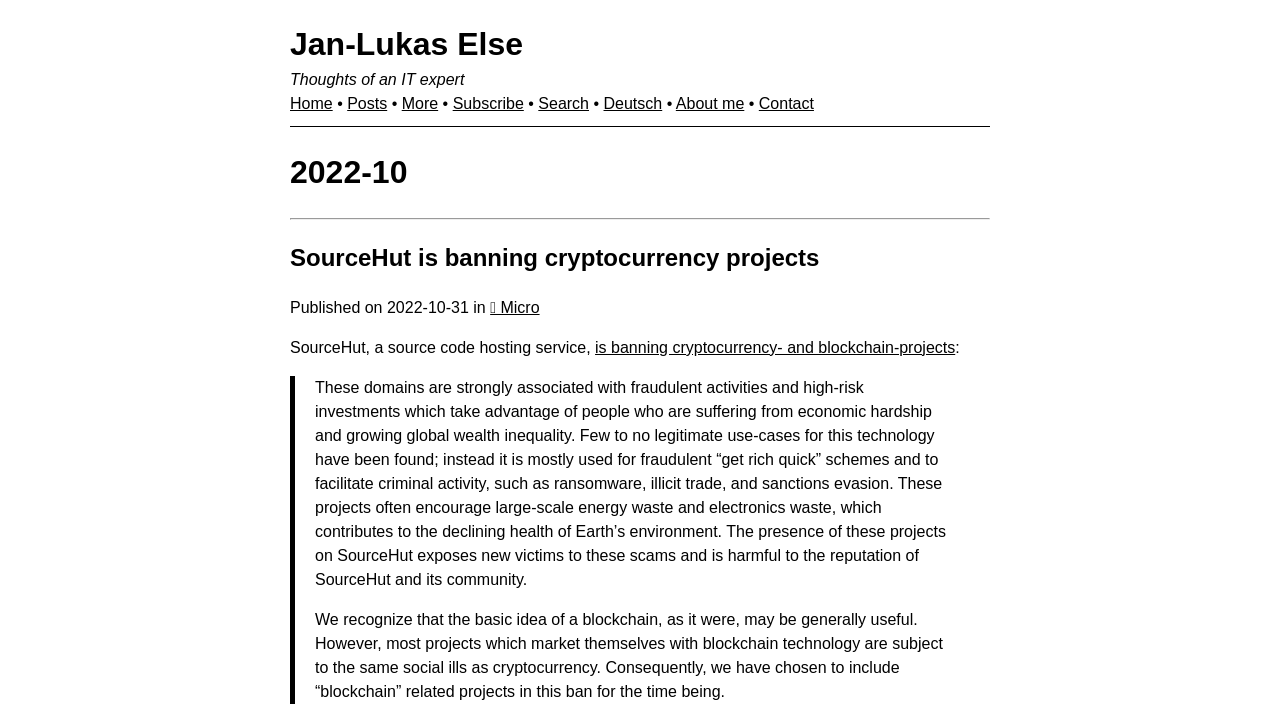Please find the bounding box coordinates (top-left x, top-left y, bottom-right x, bottom-right y) in the screenshot for the UI element described as follows: Home

[0.227, 0.133, 0.26, 0.157]